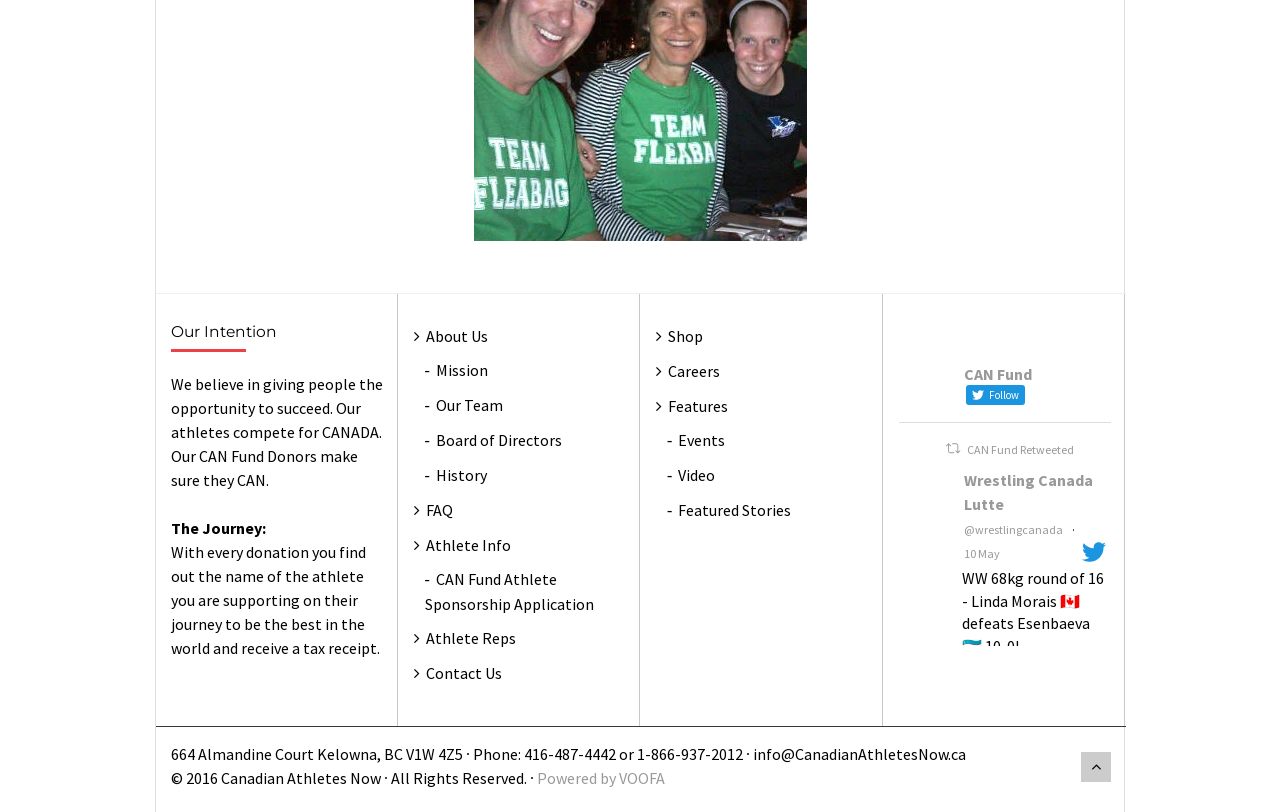What is the phone number of the organization?
Based on the screenshot, respond with a single word or phrase.

416-487-4442 or 1-866-937-2012